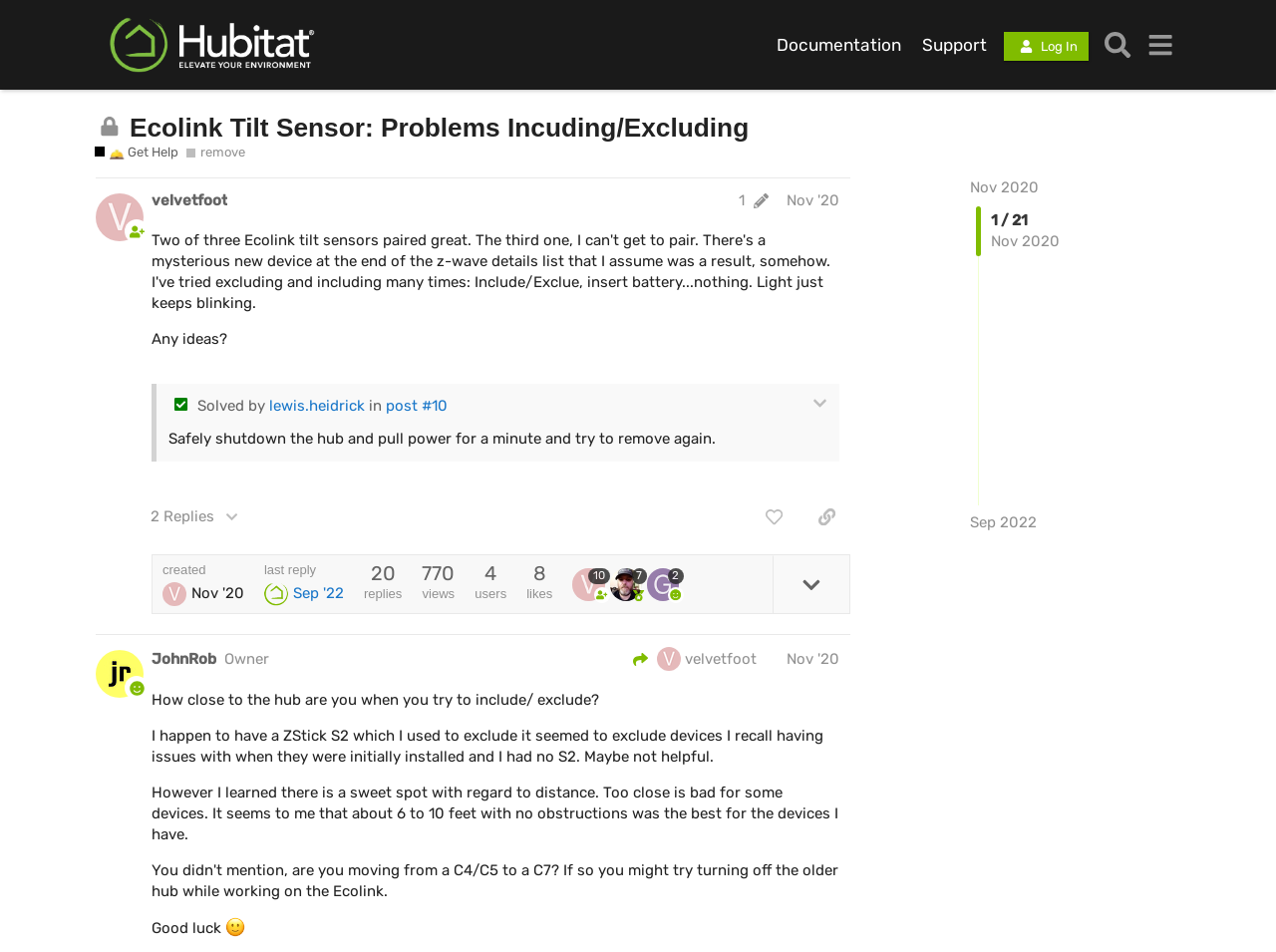Find and indicate the bounding box coordinates of the region you should select to follow the given instruction: "Search for something".

[0.859, 0.025, 0.892, 0.07]